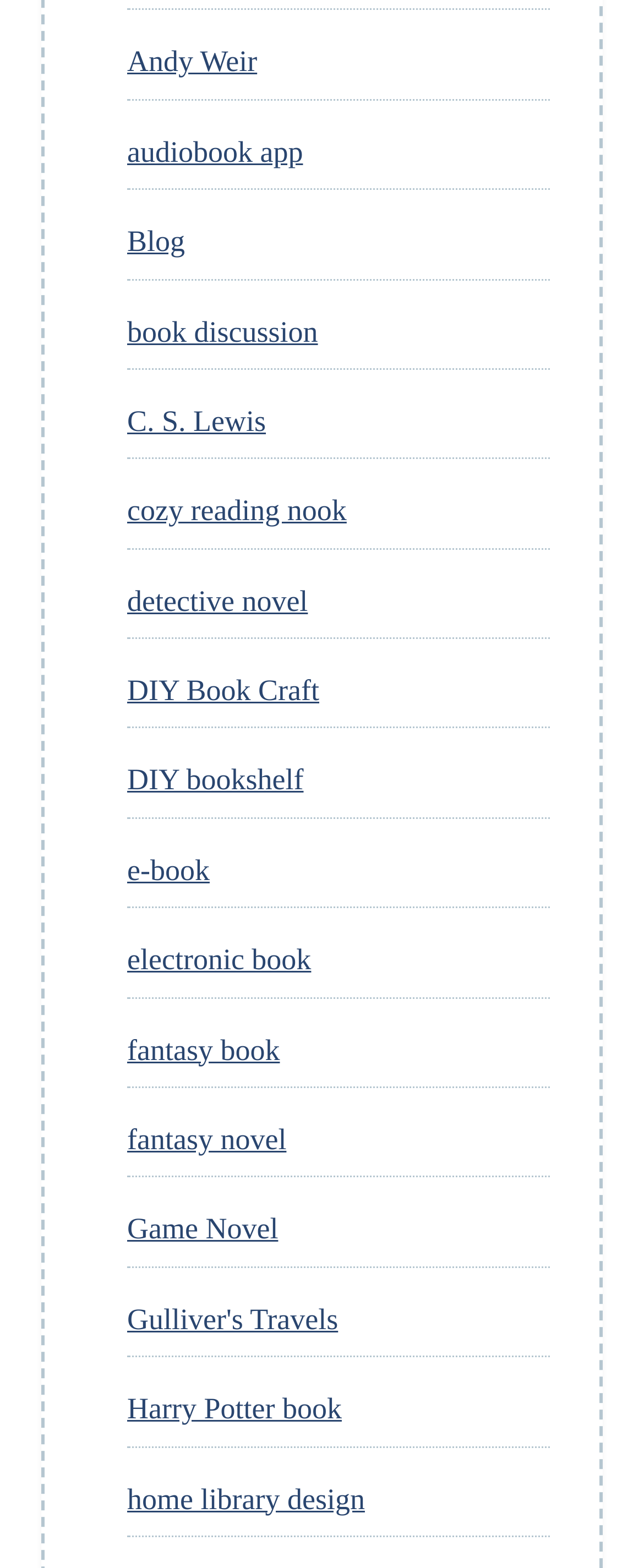Can you determine the bounding box coordinates of the area that needs to be clicked to fulfill the following instruction: "learn about DIY bookshelf"?

[0.197, 0.487, 0.471, 0.508]